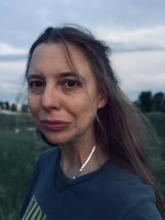What is Sara Ann Gilmore affiliated with?
Based on the image, answer the question in a detailed manner.

According to the caption, Sara Ann Gilmore is affiliated with the New Orleans Poetry Festival, which celebrates literary arts and may be reflected in her artistic and poetic endeavors.